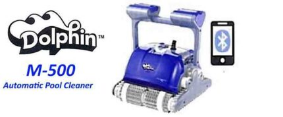Generate an elaborate caption for the image.

The image showcases the Dolphin M-500 Automatic Pool Cleaner, an innovative device designed to efficiently clean swimming pools. Featuring a sleek blue design, this robotic cleaner is equipped with advanced technology, allowing it to navigate and clean various pool surfaces effectively. The image also highlights a smartphone with Bluetooth connectivity, indicating that the Dolphin M-500 can be controlled remotely, adding to its convenience and user-friendly operation. This automatic pool cleaner is not only efficient but also simplifies the pool maintenance process, making it an excellent choice for pool owners seeking a reliable cleaning solution.